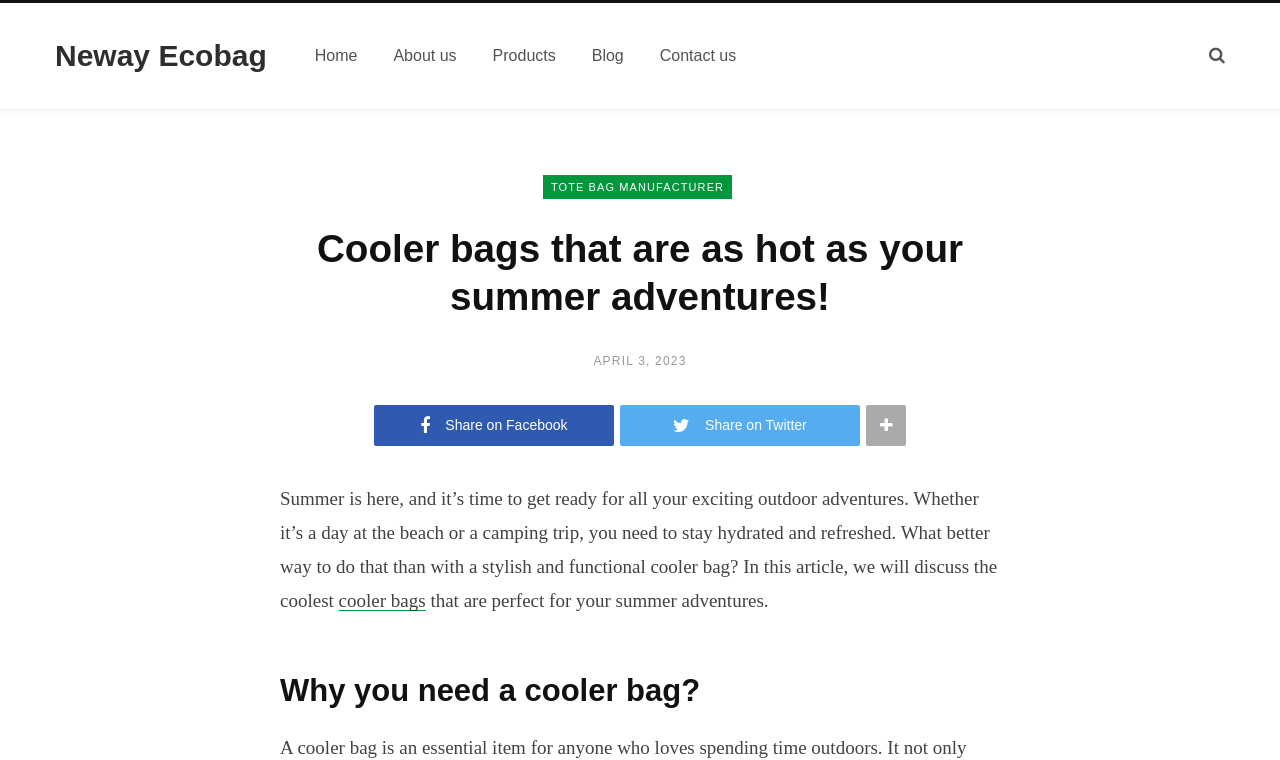Please determine the bounding box coordinates of the element's region to click in order to carry out the following instruction: "Read the blog". The coordinates should be four float numbers between 0 and 1, i.e., [left, top, right, bottom].

[0.448, 0.028, 0.501, 0.12]